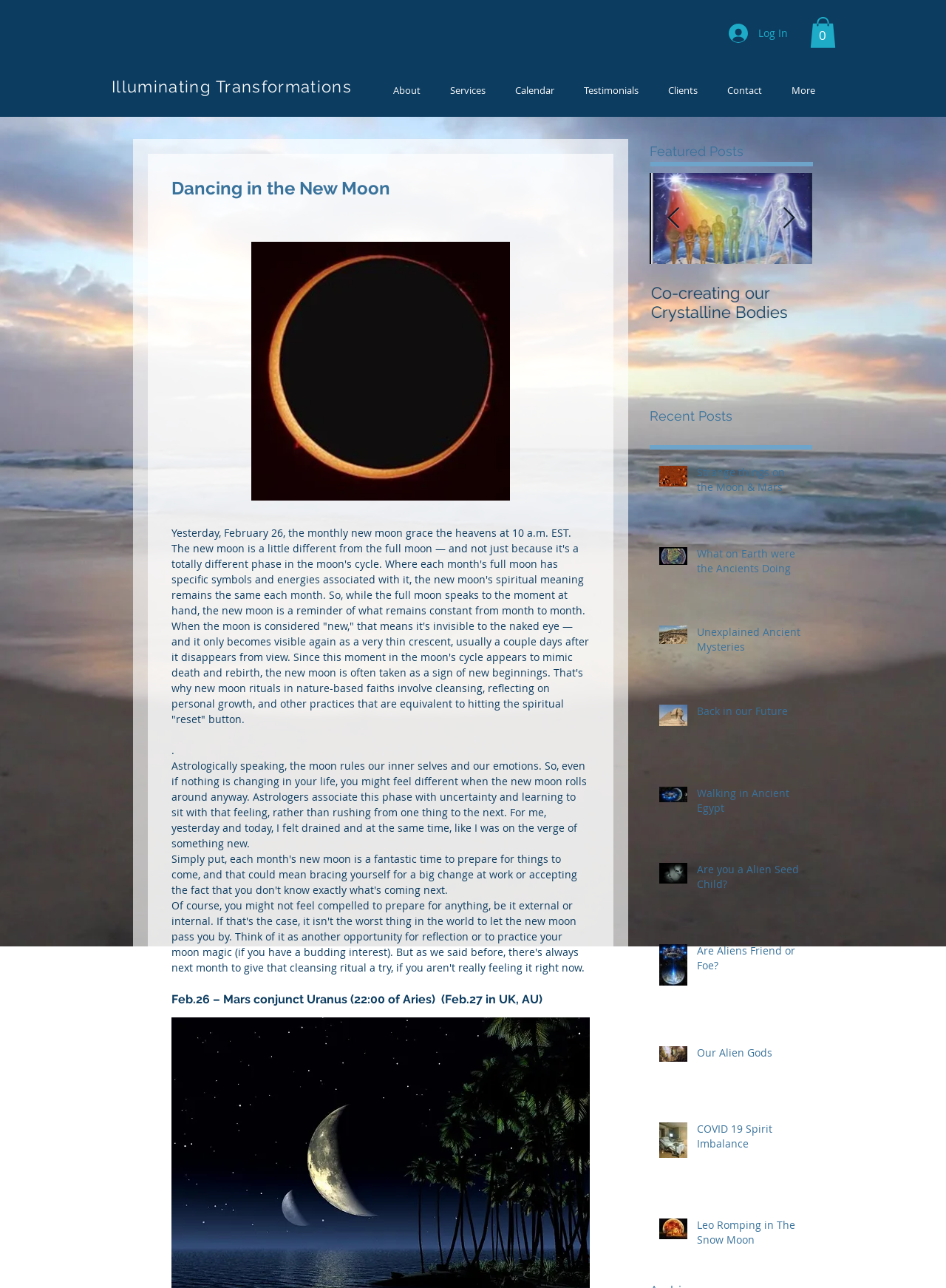Based on the element description, predict the bounding box coordinates (top-left x, top-left y, bottom-right x, bottom-right y) for the UI element in the screenshot: Log In

[0.759, 0.015, 0.844, 0.036]